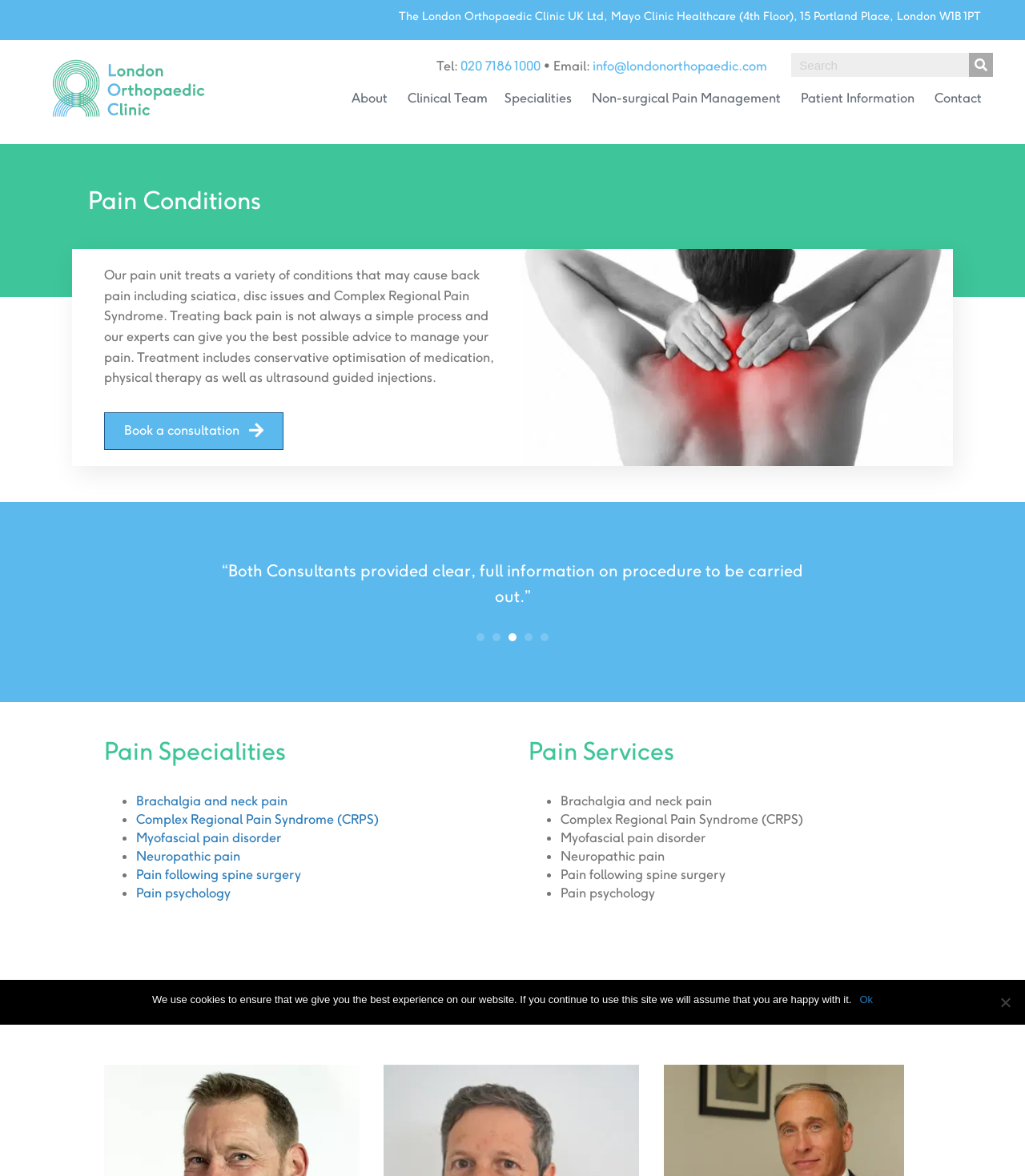Please locate the bounding box coordinates of the region I need to click to follow this instruction: "Click the link to book a consultation".

[0.102, 0.35, 0.277, 0.382]